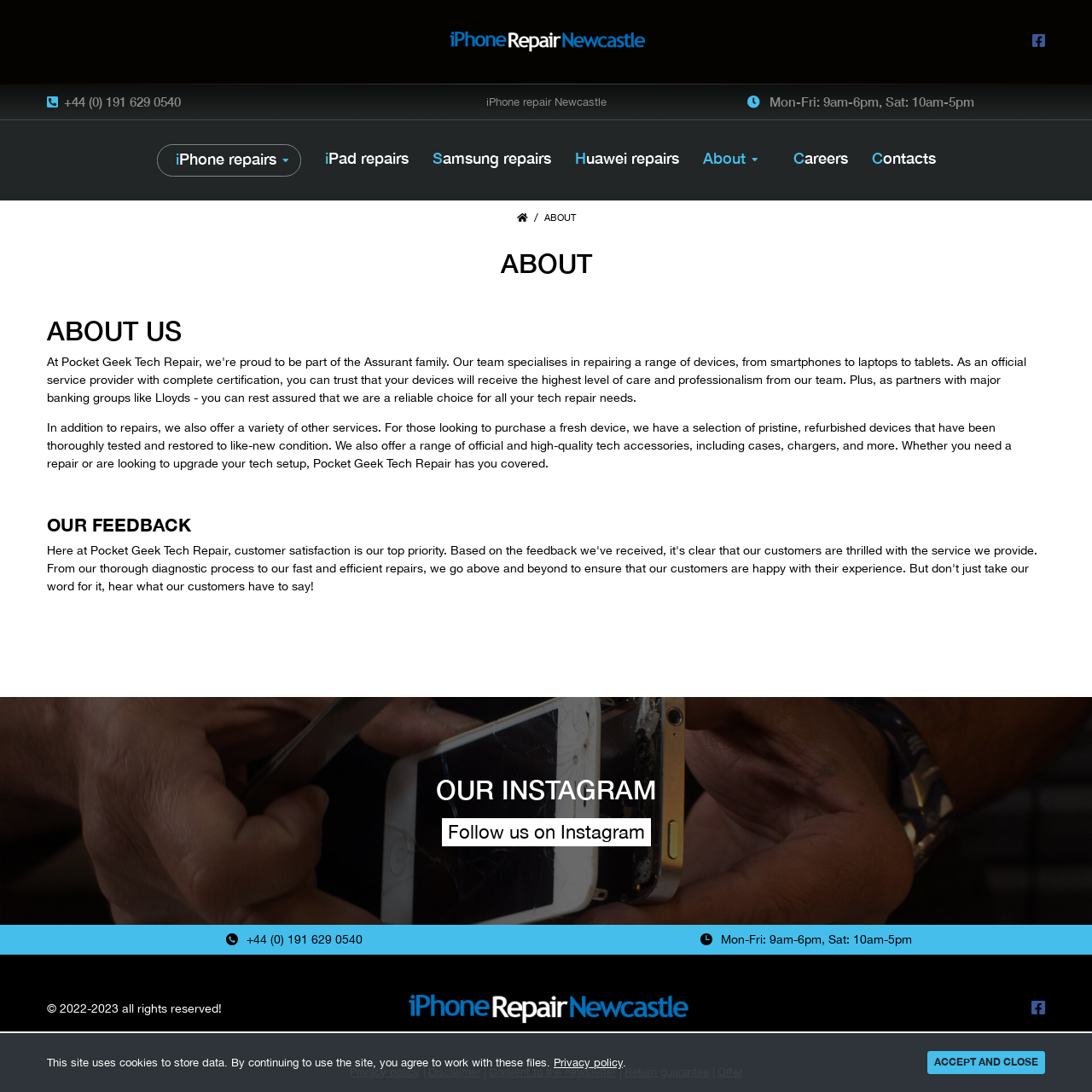Determine the bounding box coordinates of the region to click in order to accomplish the following instruction: "Click iPhone repair Newcastle link". Provide the coordinates as four float numbers between 0 and 1, specifically [left, top, right, bottom].

[0.403, 0.011, 0.597, 0.066]